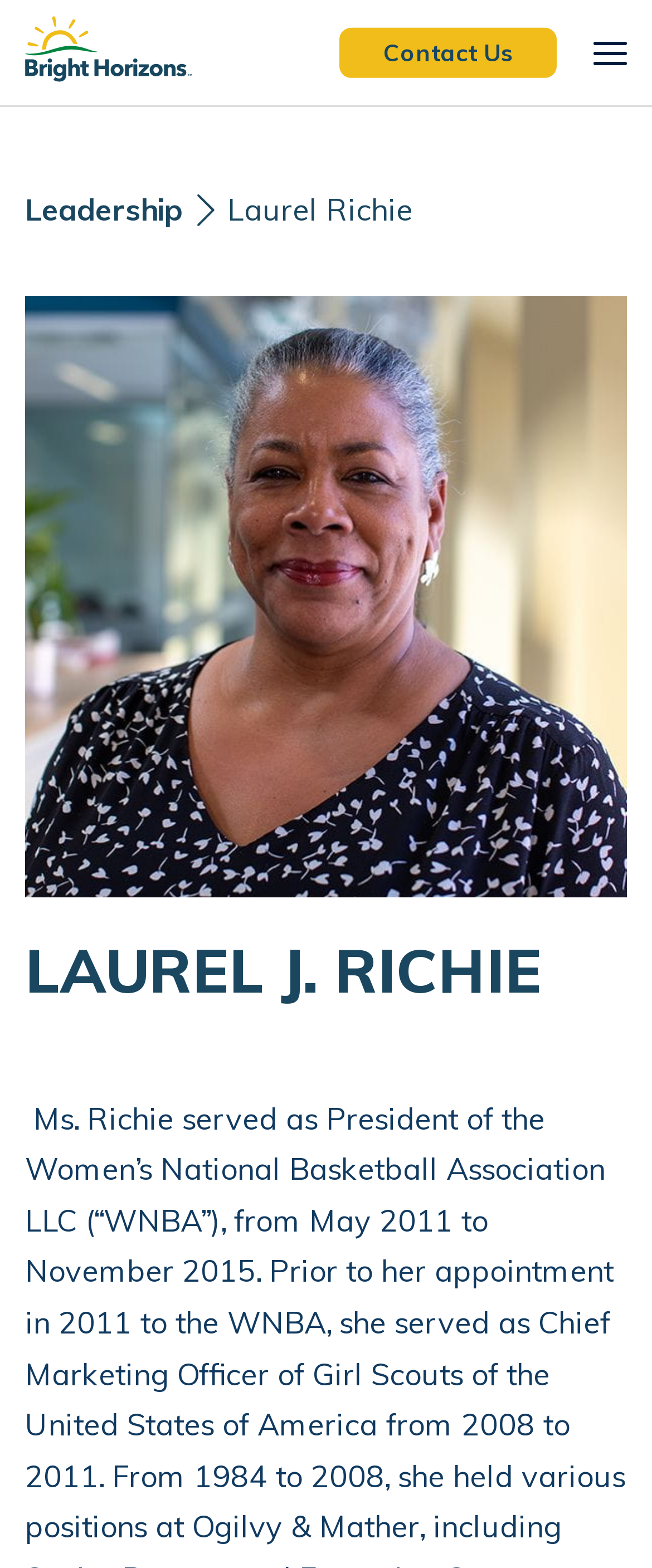Look at the image and write a detailed answer to the question: 
What is the name of the person on the board of directors?

I found the answer by looking at the heading element that says 'LAUREL J. RICHIE' and the link element that says 'Laurel Richie', which suggests that Laurel J. Richie is the person being referred to.